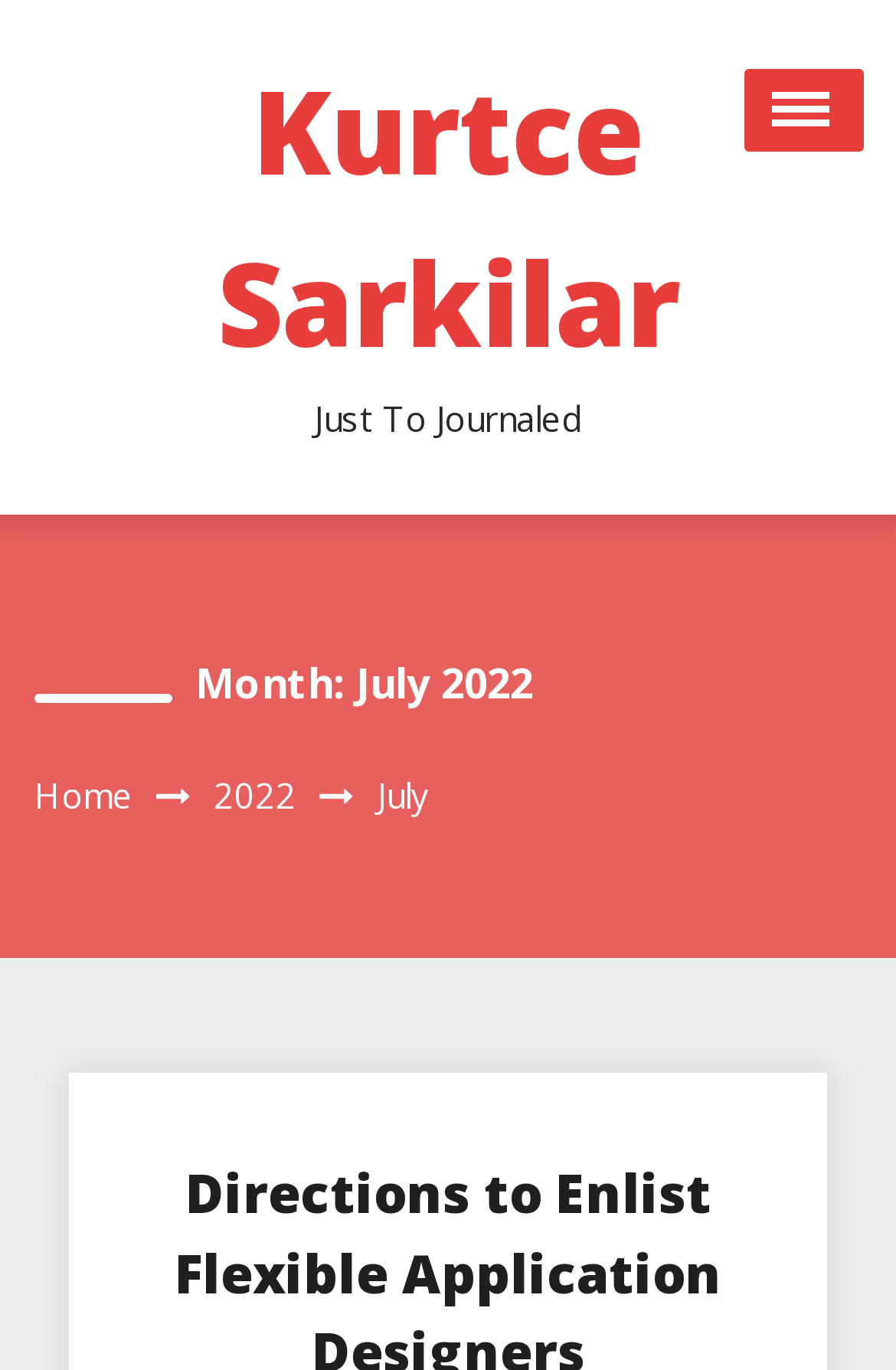Please identify the bounding box coordinates of the area that needs to be clicked to follow this instruction: "Open the menu".

[0.831, 0.05, 0.964, 0.111]